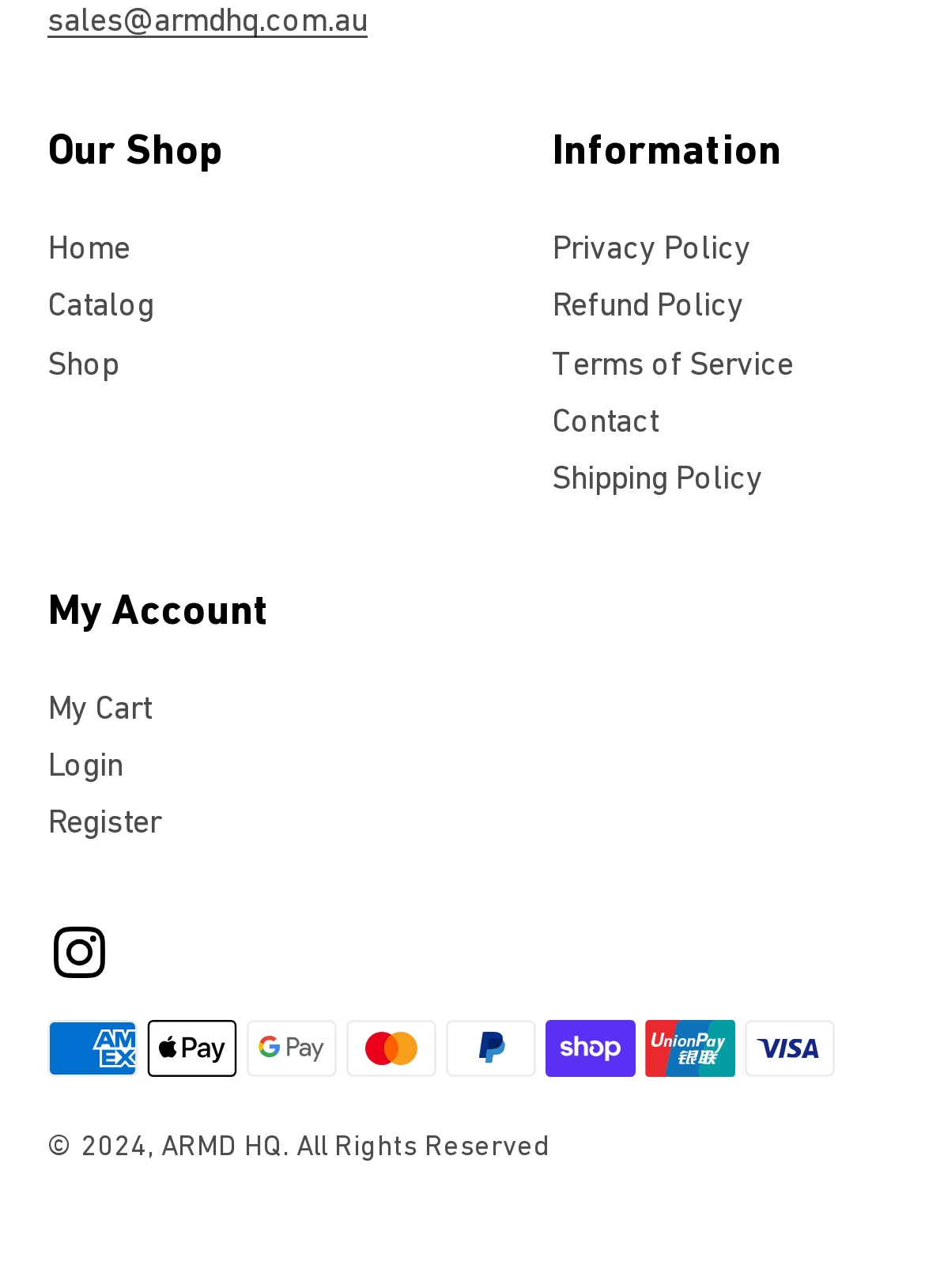Pinpoint the bounding box coordinates of the clickable element needed to complete the instruction: "read privacy policy". The coordinates should be provided as four float numbers between 0 and 1: [left, top, right, bottom].

[0.596, 0.171, 0.812, 0.212]